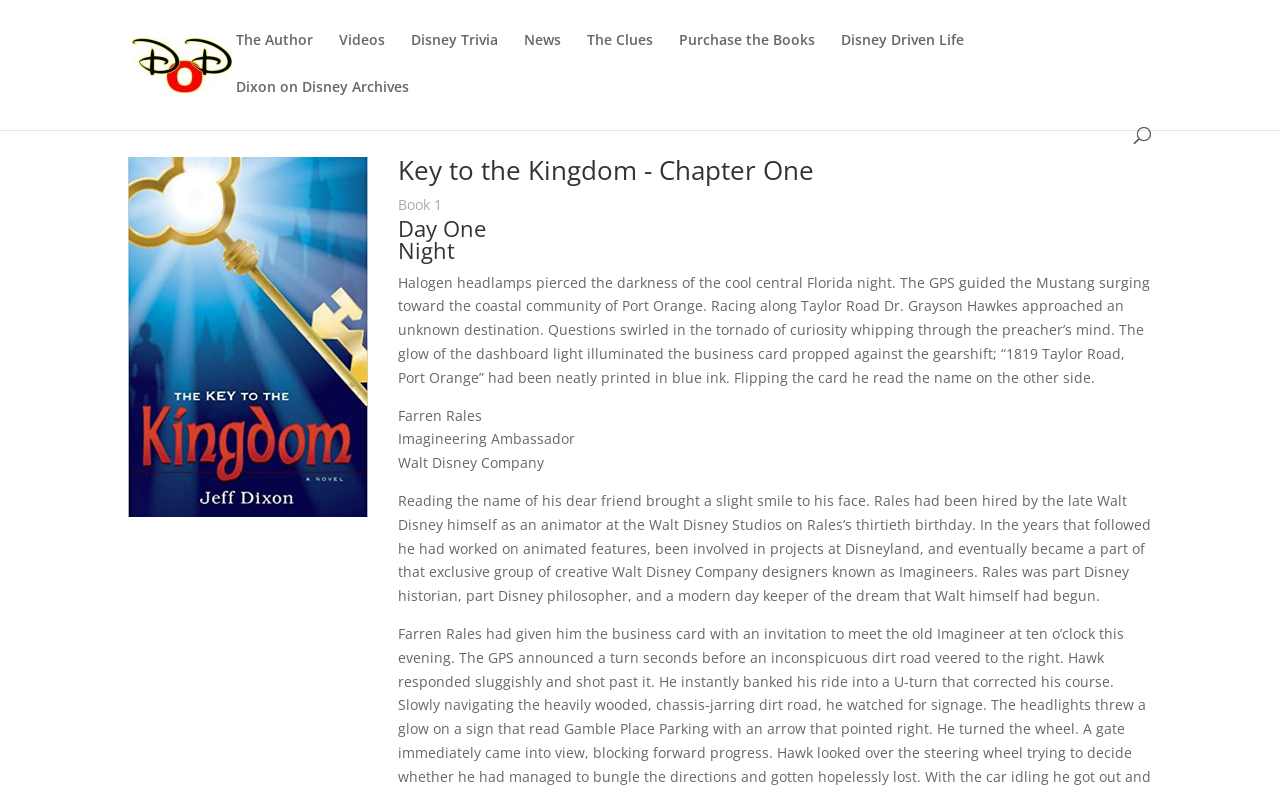Can you find the bounding box coordinates for the UI element given this description: "The Author"? Provide the coordinates as four float numbers between 0 and 1: [left, top, right, bottom].

[0.184, 0.042, 0.245, 0.102]